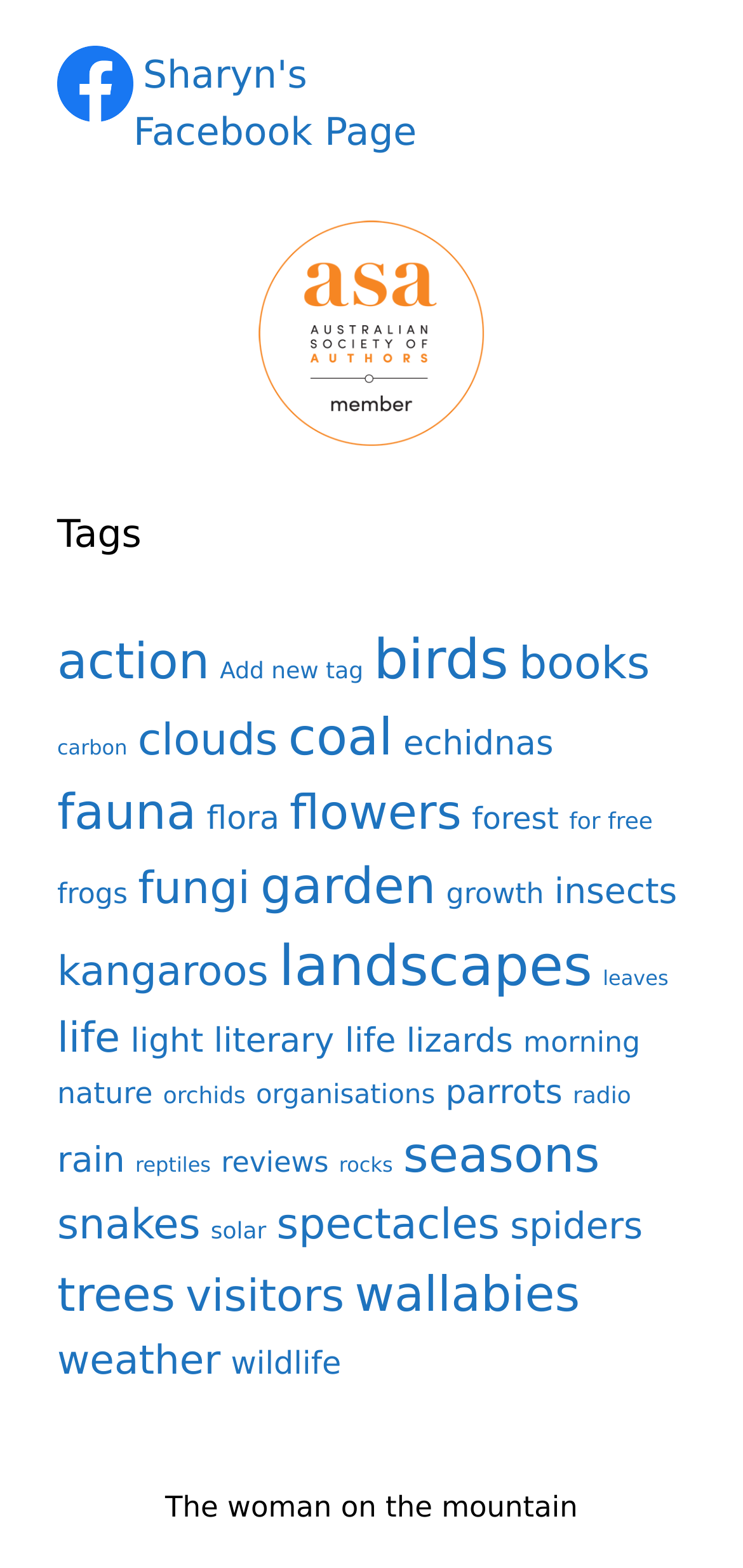Please determine the bounding box coordinates for the UI element described as: "Sharyn'sFacebook Page".

[0.179, 0.037, 0.561, 0.099]